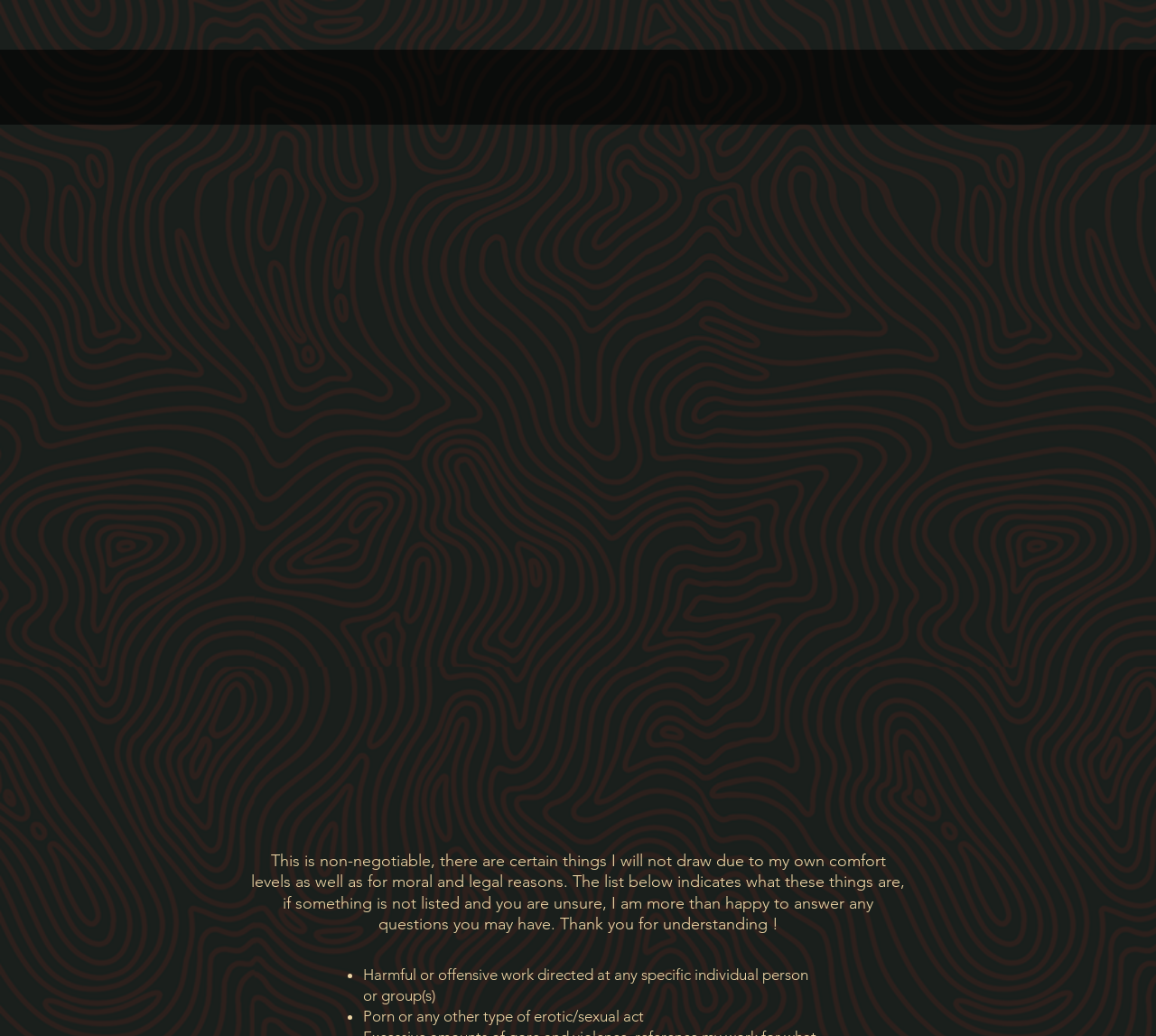Construct a comprehensive caption that outlines the webpage's structure and content.

The webpage is about SchmidteGoods, an illustrator who creates pins, stickers, and prints. At the top, there is a navigation bar with links to different sections of the website, including "HOME", "ABOUT", "PATREON", "ILLUSTRATIONS", "PLUSHES", "NEWSLETTER", and "SHOP". 

Below the navigation bar, there is a section dedicated to commissions, with headings "COMMISSIONS", "OVERVIEW", and "OVERALL PRICES". The "OVERVIEW" section contains a paragraph of text explaining the commission process and the importance of reviewing the prices and terms before filling out a commission form.

The "OVERALL PRICES" section lists the prices for different types of commissions, including sketches, simple flat paintings, fully rendered paintings, custom sticker sets, traditional paintings, and "OTHER" (which requires a quote). Each price is listed with a bullet point and a brief description.

Further down the page, there is a section titled "THINGS I WILL NOT DRAW", which lists the types of content the illustrator is not comfortable creating, including harmful or offensive work and pornographic content. This section is accompanied by a paragraph of text explaining the illustrator's comfort levels and moral and legal reasons for not creating certain types of content.

Throughout the page, there are no images, but there are several headings, paragraphs of text, and lists of information. The layout is organized and easy to follow, with clear headings and concise text.